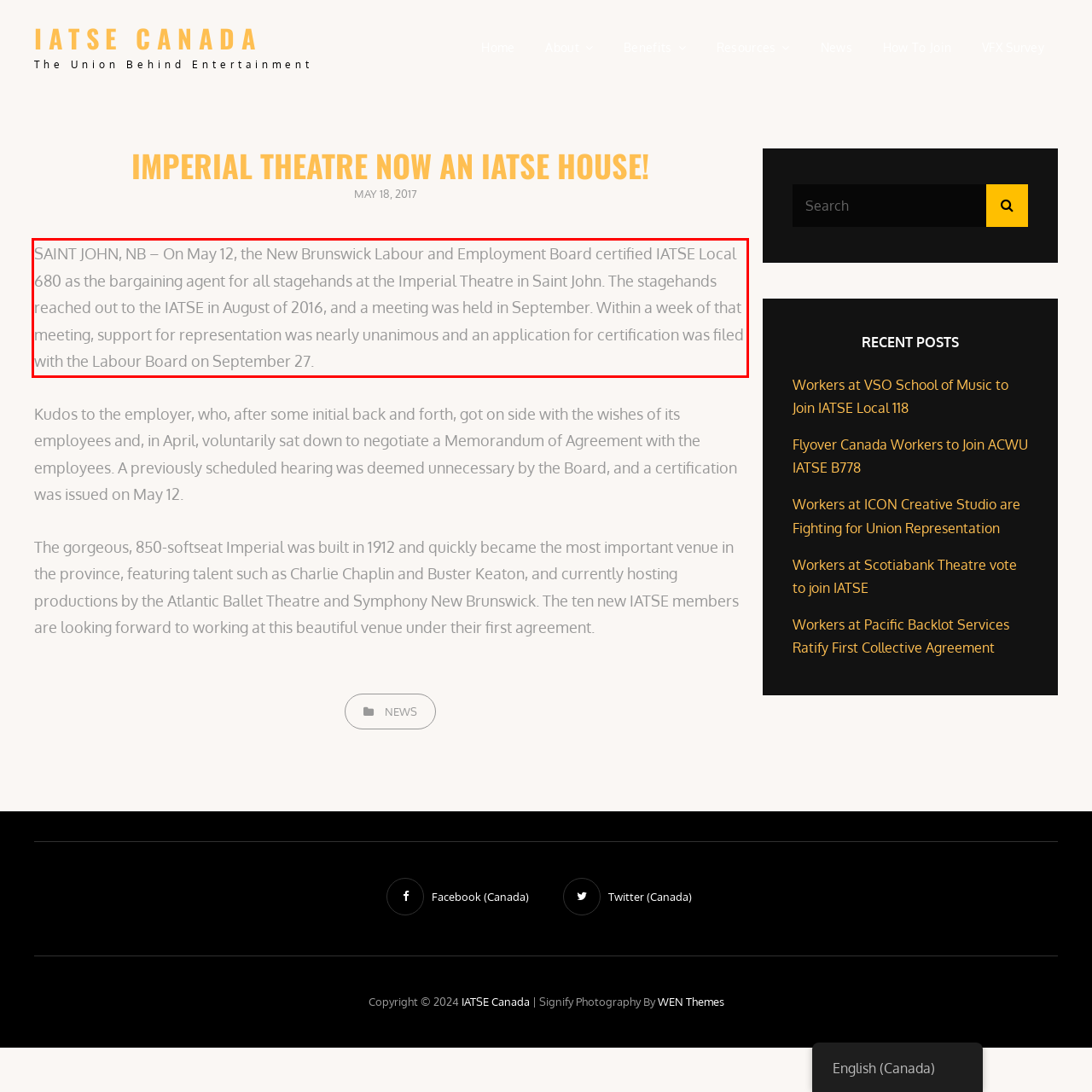Identify the text within the red bounding box on the webpage screenshot and generate the extracted text content.

SAINT JOHN, NB – On May 12, the New Brunswick Labour and Employment Board certified IATSE Local 680 as the bargaining agent for all stagehands at the Imperial Theatre in Saint John. The stagehands reached out to the IATSE in August of 2016, and a meeting was held in September. Within a week of that meeting, support for representation was nearly unanimous and an application for certification was filed with the Labour Board on September 27.